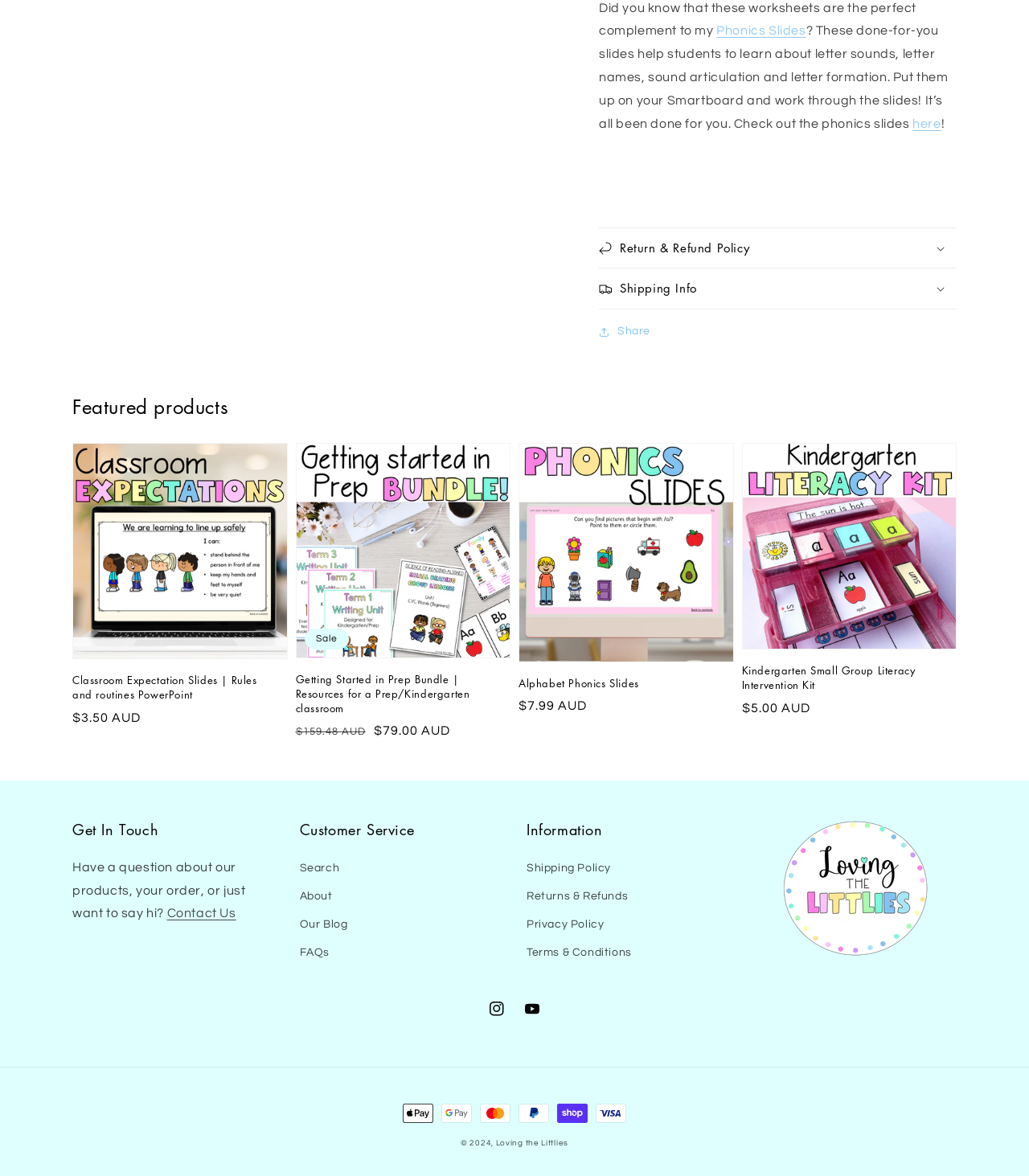What is the price of Classroom Expectation Slides? Look at the image and give a one-word or short phrase answer.

$3.50 AUD